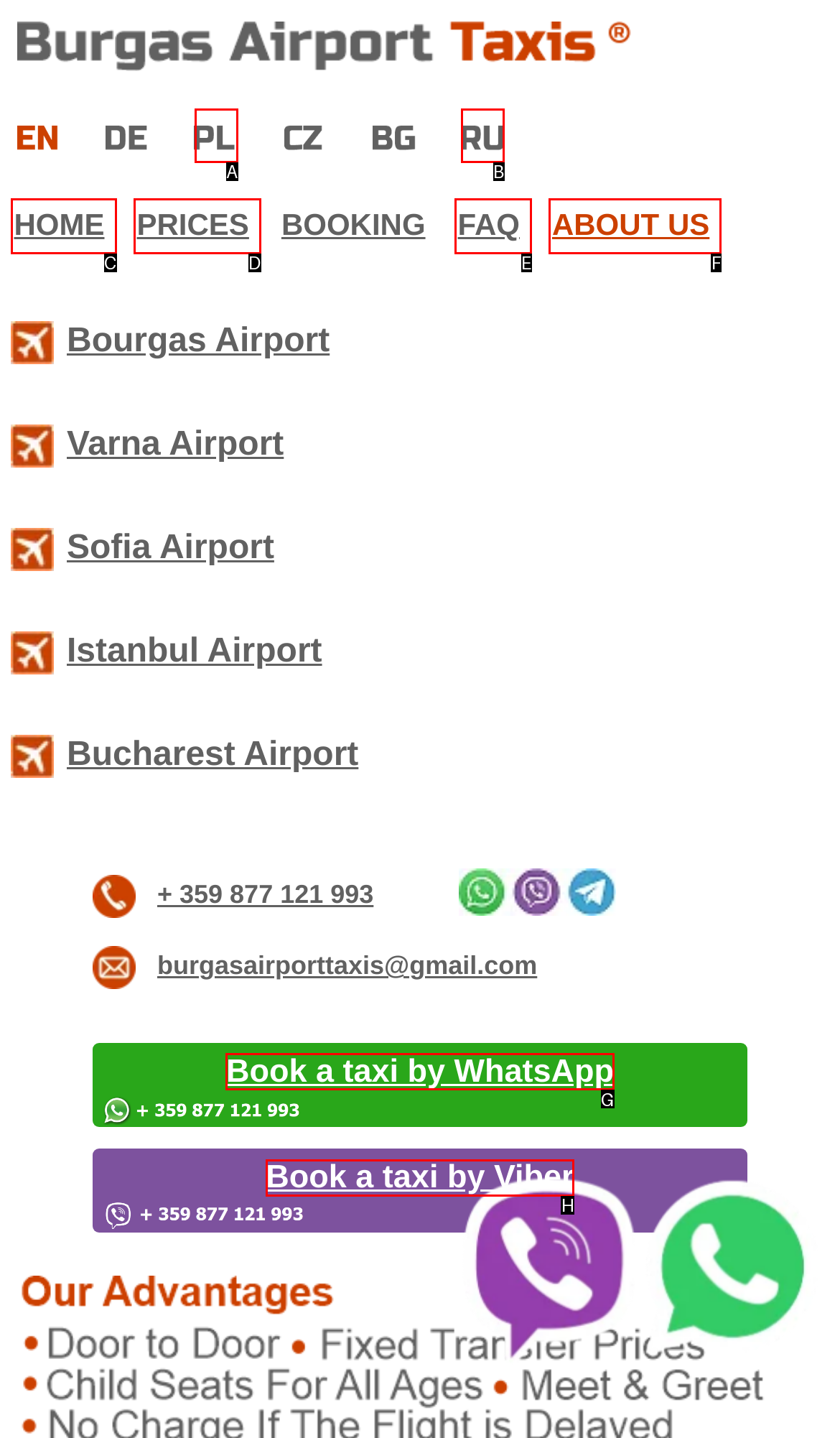Based on the description: Book a taxi by Viber, identify the matching lettered UI element.
Answer by indicating the letter from the choices.

H